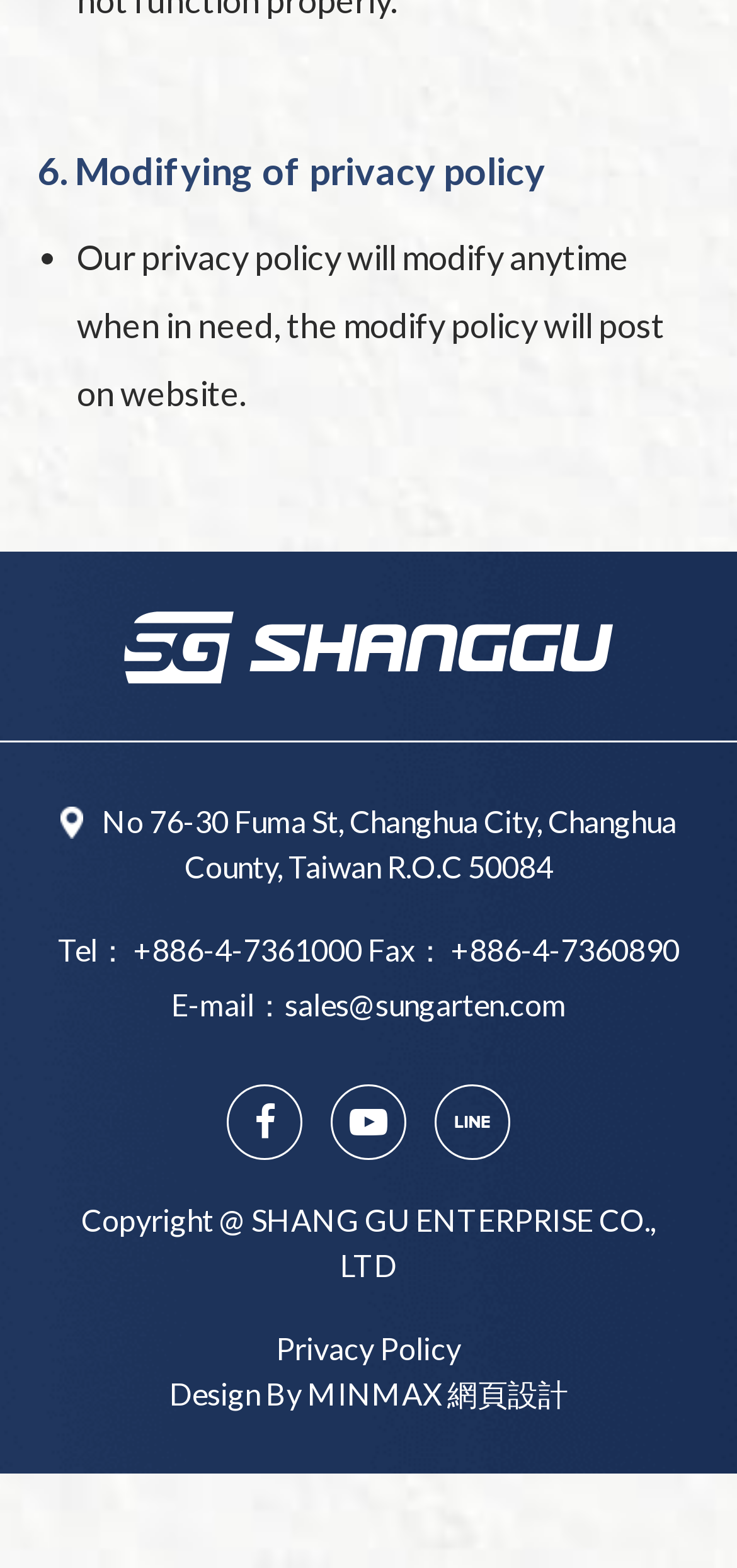Please respond to the question using a single word or phrase:
What is the fax number of the company?

+886-4-7360890